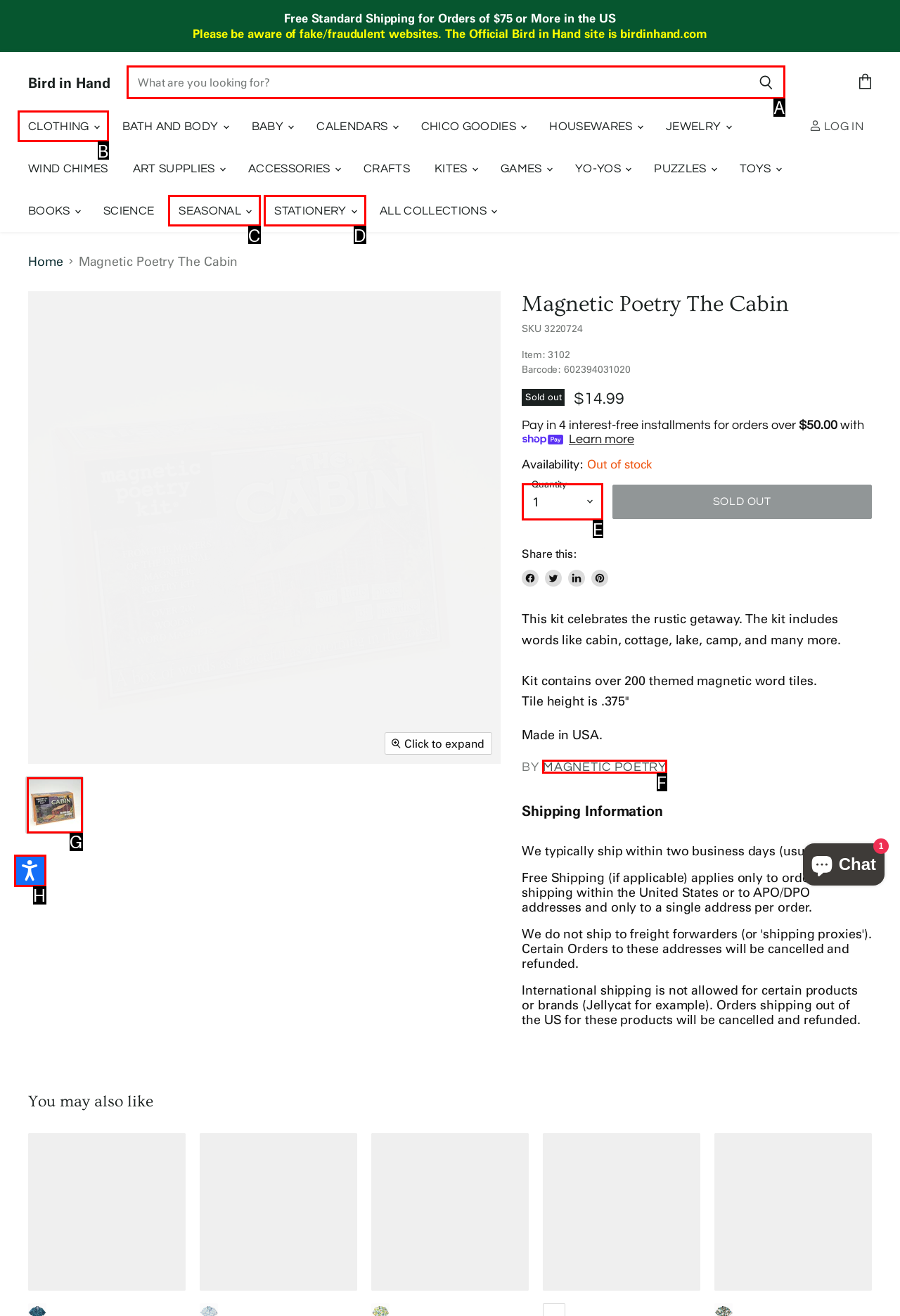Please indicate which HTML element should be clicked to fulfill the following task: Visit Apps4review homepage. Provide the letter of the selected option.

None